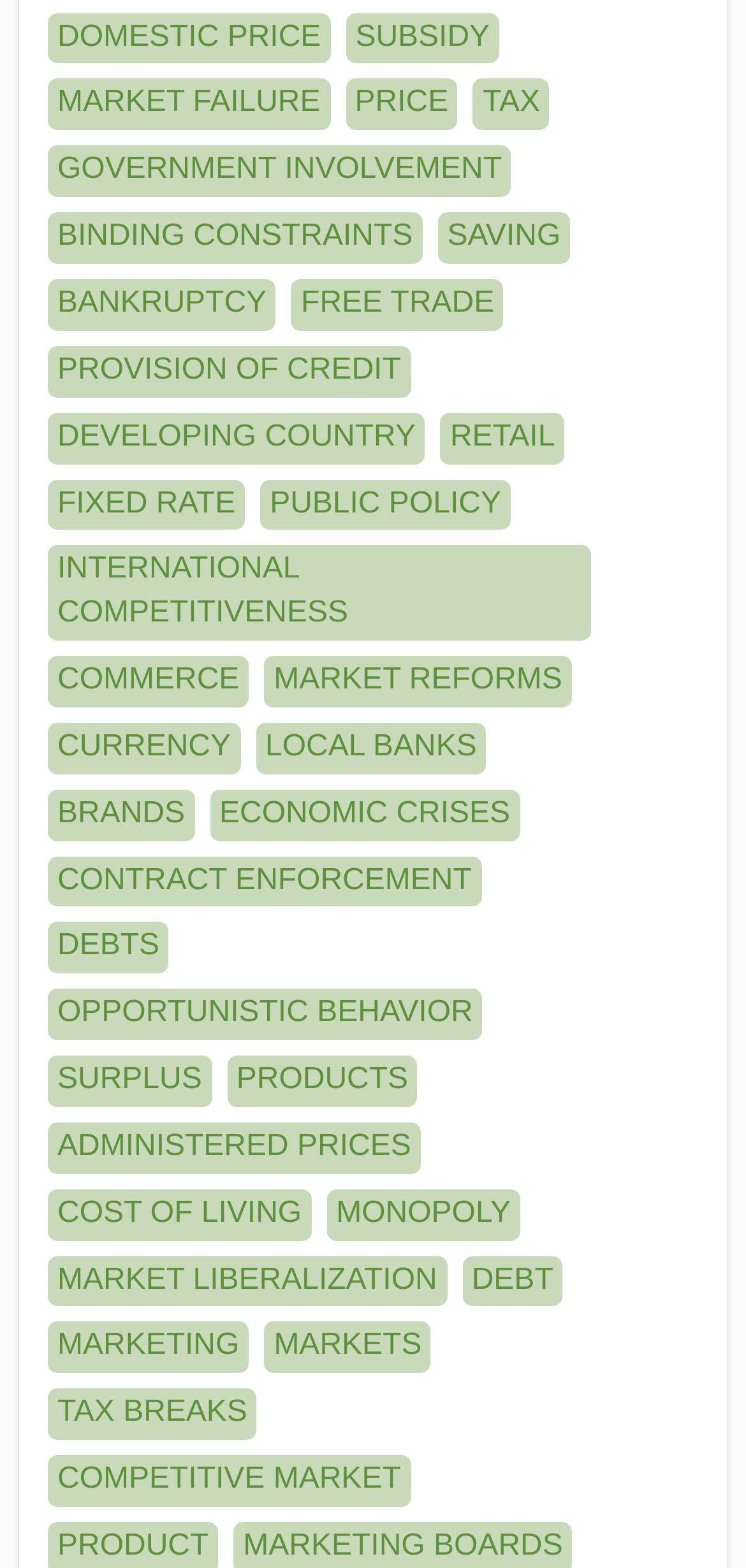Determine the bounding box coordinates of the element's region needed to click to follow the instruction: "View 'MARKET FAILURE'". Provide these coordinates as four float numbers between 0 and 1, formatted as [left, top, right, bottom].

[0.077, 0.055, 0.43, 0.076]